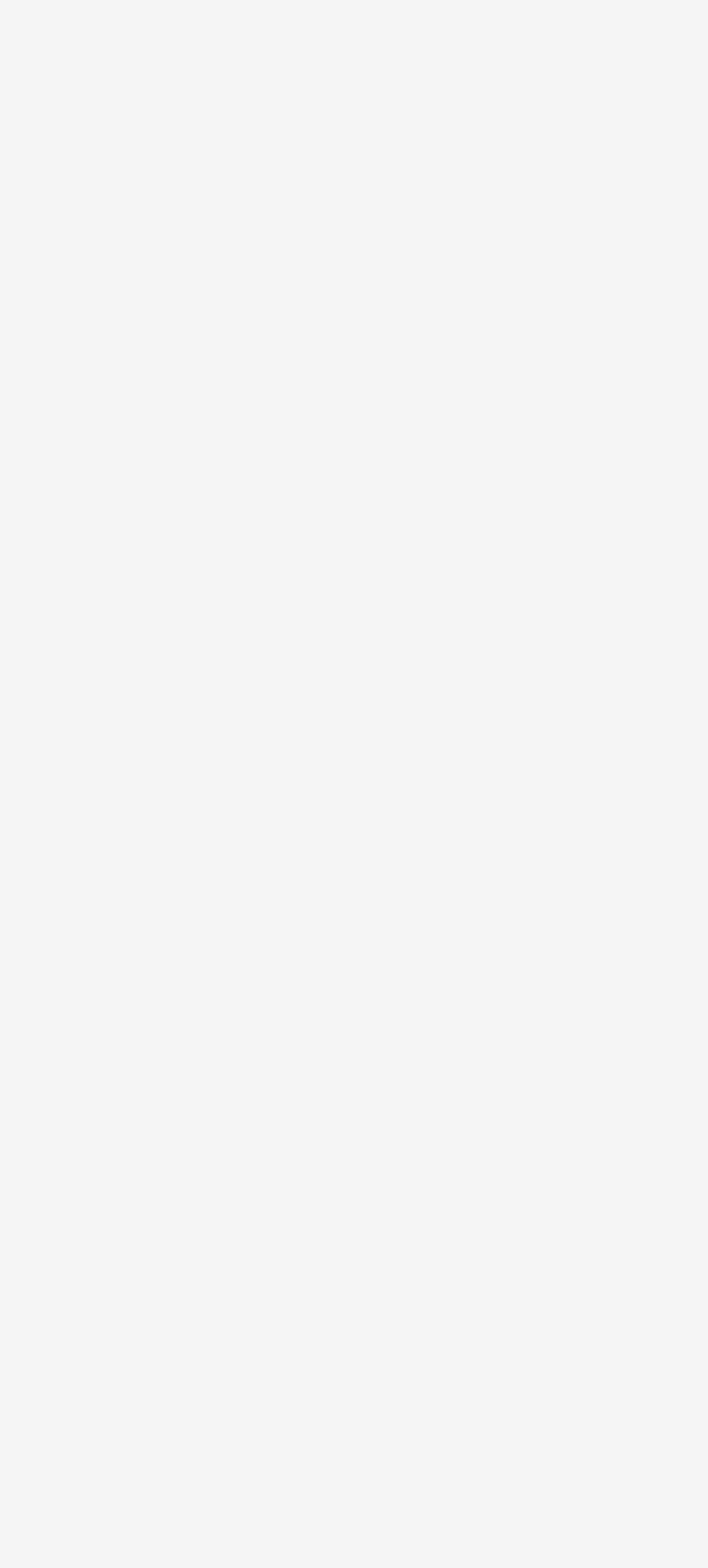How many links are in the top section?
Provide a well-explained and detailed answer to the question.

I counted the links in the top section of the webpage, which are ' 13 enero, 2023', 'EfrainGB', '', '', and ''. There are 5 links in total.